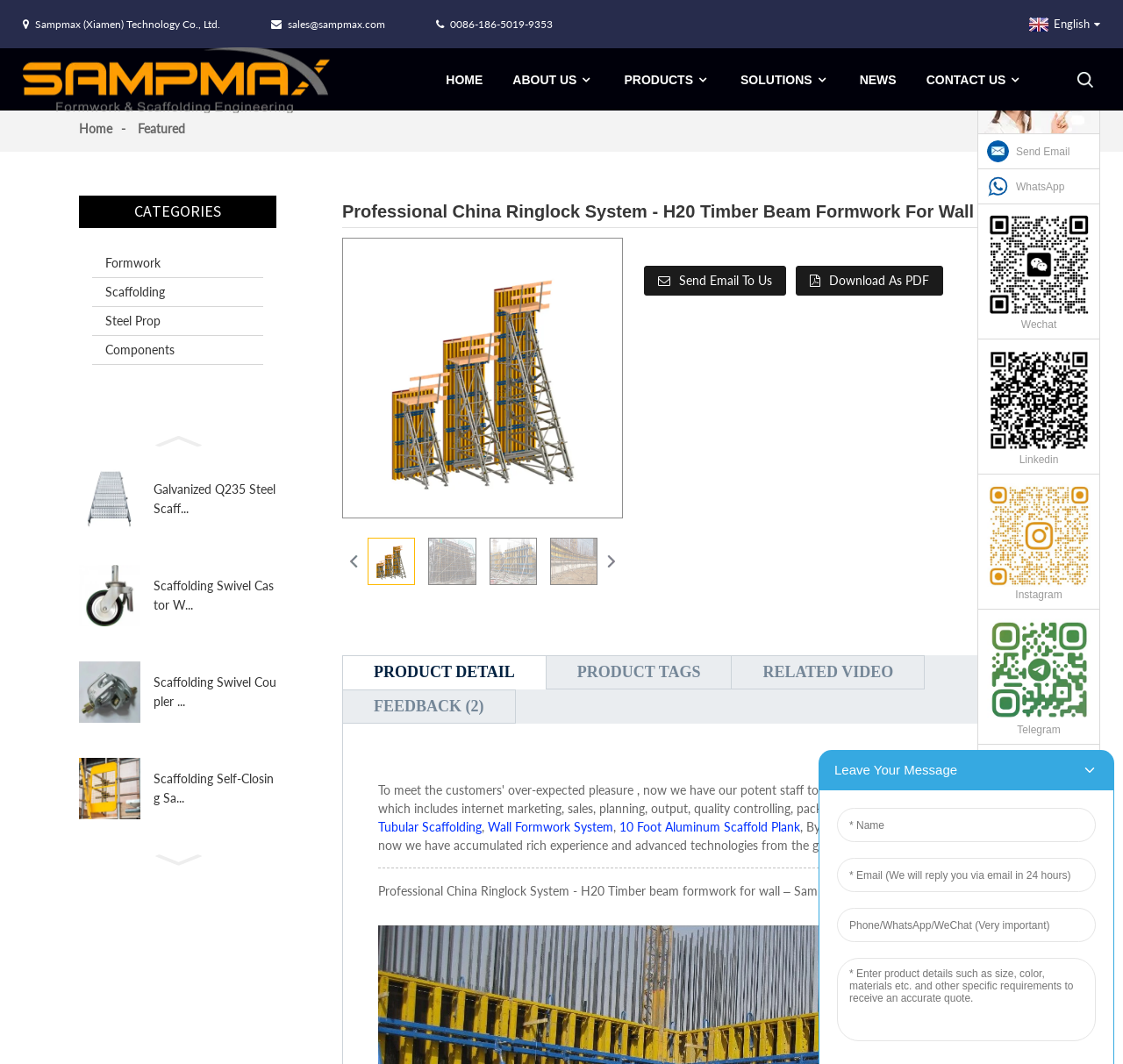Locate the bounding box coordinates of the element to click to perform the following action: 'Learn about 'Cross-Border Financial & Tax Planning''. The coordinates should be given as four float values between 0 and 1, in the form of [left, top, right, bottom].

None